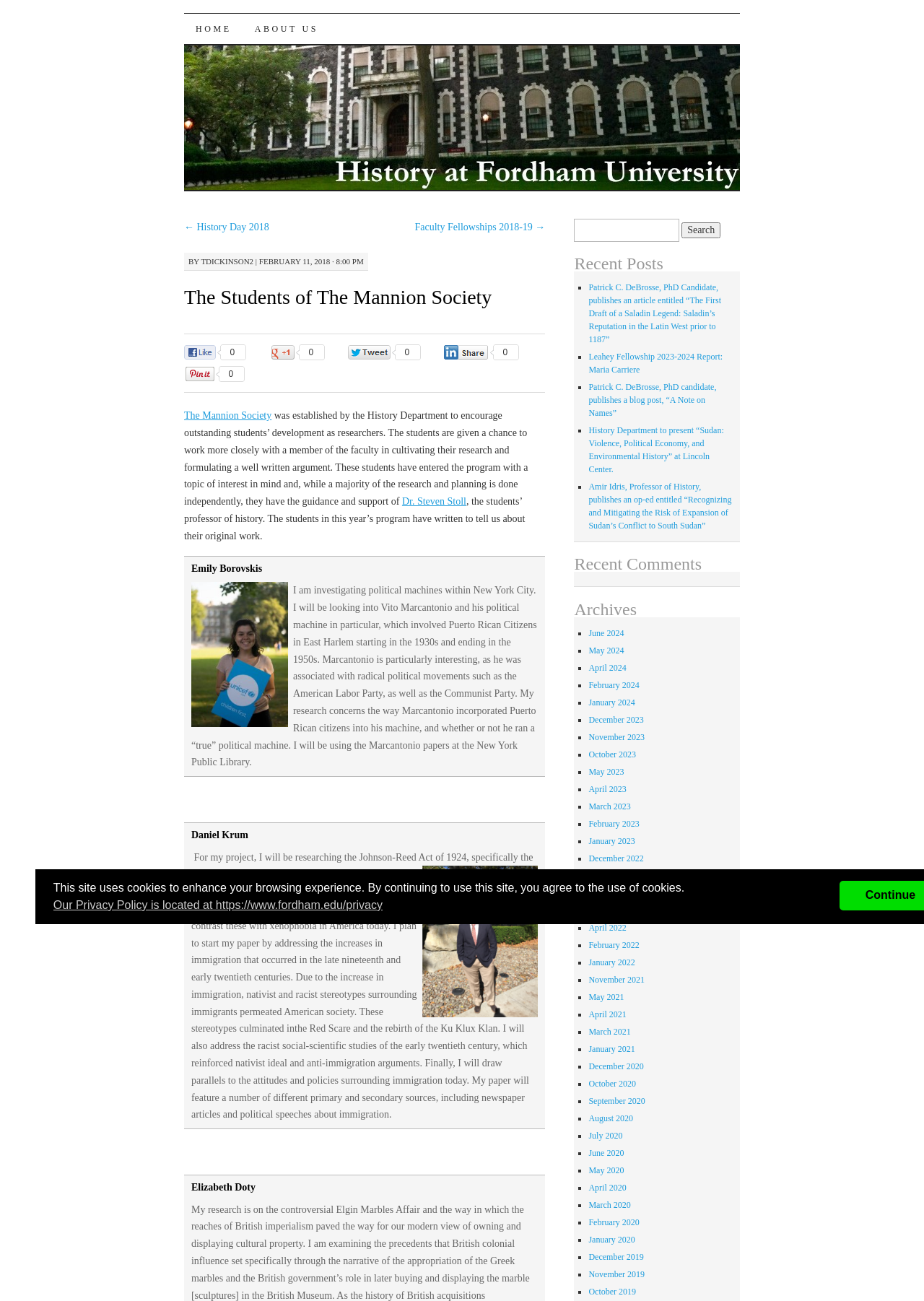Locate and generate the text content of the webpage's heading.

The Students of The Mannion Society